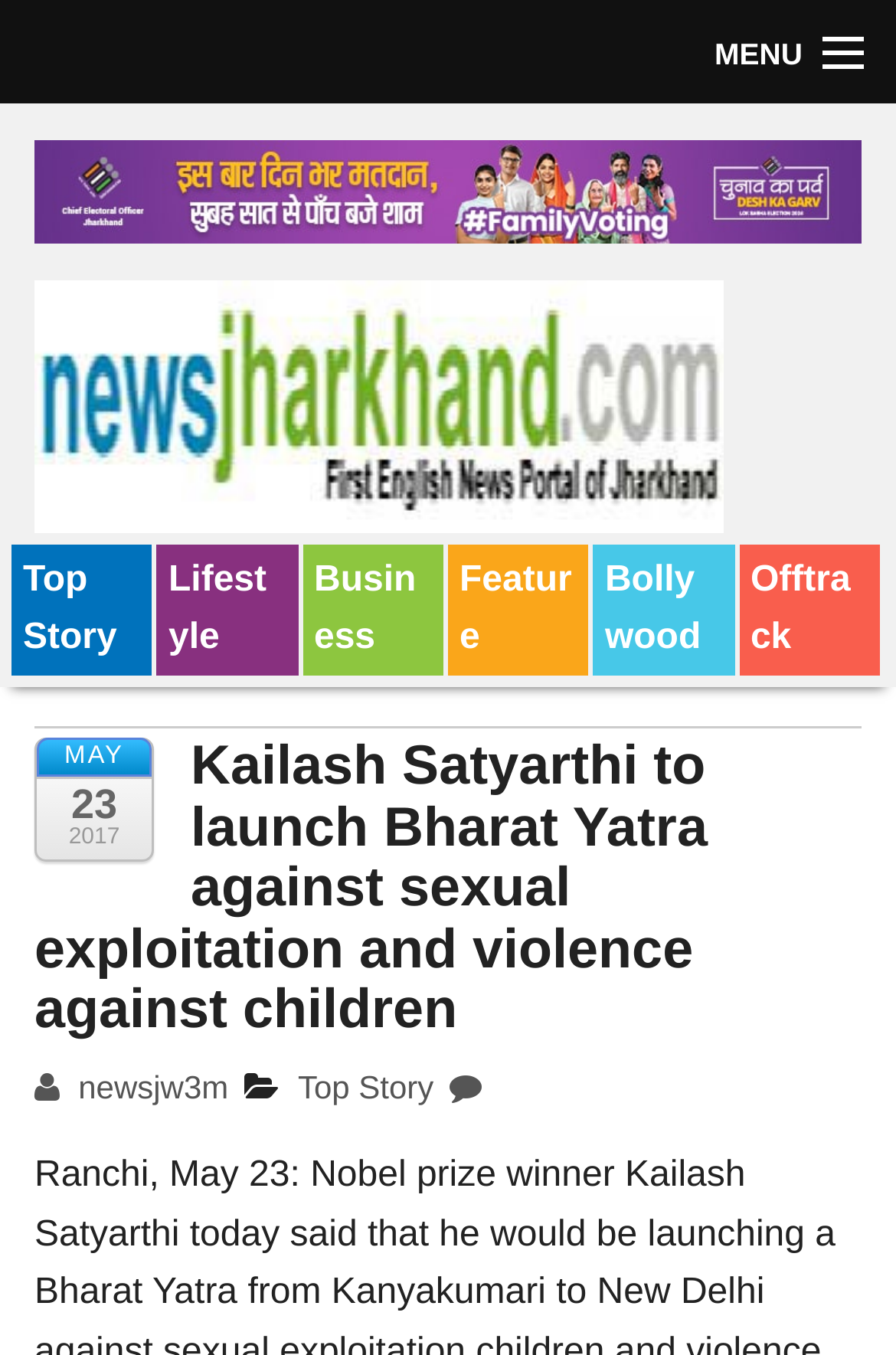What is the purpose of the textbox at the top right corner?
Using the visual information, answer the question in a single word or phrase.

Search